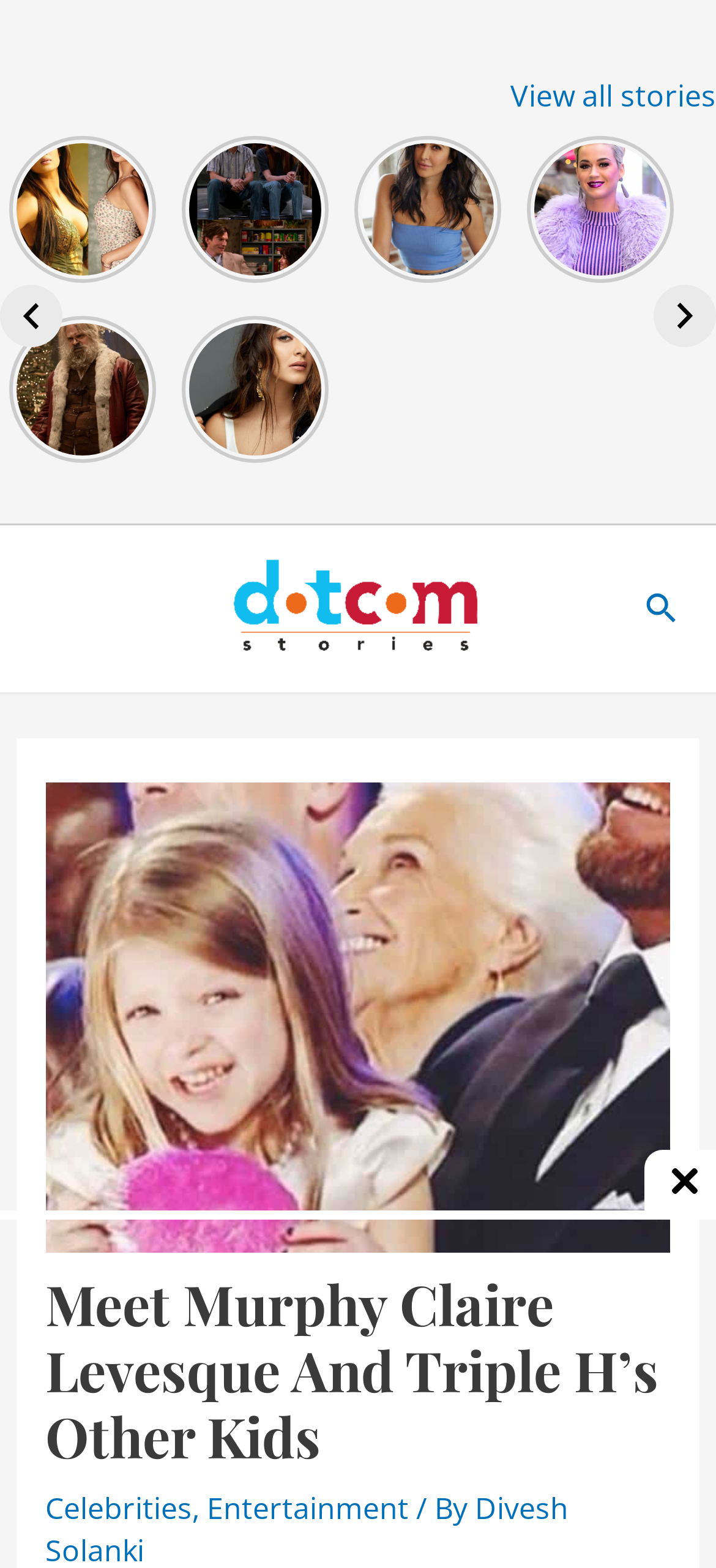Illustrate the webpage's structure and main components comprehensively.

The webpage appears to be an entertainment news website, with a focus on celebrity news and stories. At the top of the page, there is a heading that reads "Meet Murphy Claire Levesque And Triple H’s Other Kids". Below this heading, there are several links to other news stories, each accompanied by an image. These links are arranged in a horizontal row, with four links per row. The links are titled with various celebrity news stories, such as "Palak Tiwari Is All Set To Dazzle Bollywood With Her Beauty" and "Kiara Advani’s Bold Looks Everyone Is Going Crazy For".

To the left of these links, there are navigation buttons labeled "Previous" and "Next", which suggest that there are more news stories available beyond what is currently displayed. At the bottom of the page, there is a link to "View all stories", which likely leads to a comprehensive list of all news stories on the website.

In the top-right corner of the page, there is a logo for the website "DotComStories", accompanied by a search icon link. Below this, there is a heading that reads "Celebrities" and "Entertainment", separated by a comma, which suggests that the website is categorized by topic.

On the right side of the page, there is a vertical column of links to other news stories, with similar titles to those found at the top of the page. These links are not accompanied by images, but are instead presented as a list of text links. At the very bottom of the page, there is a small image, but it does not appear to be related to any specific news story.